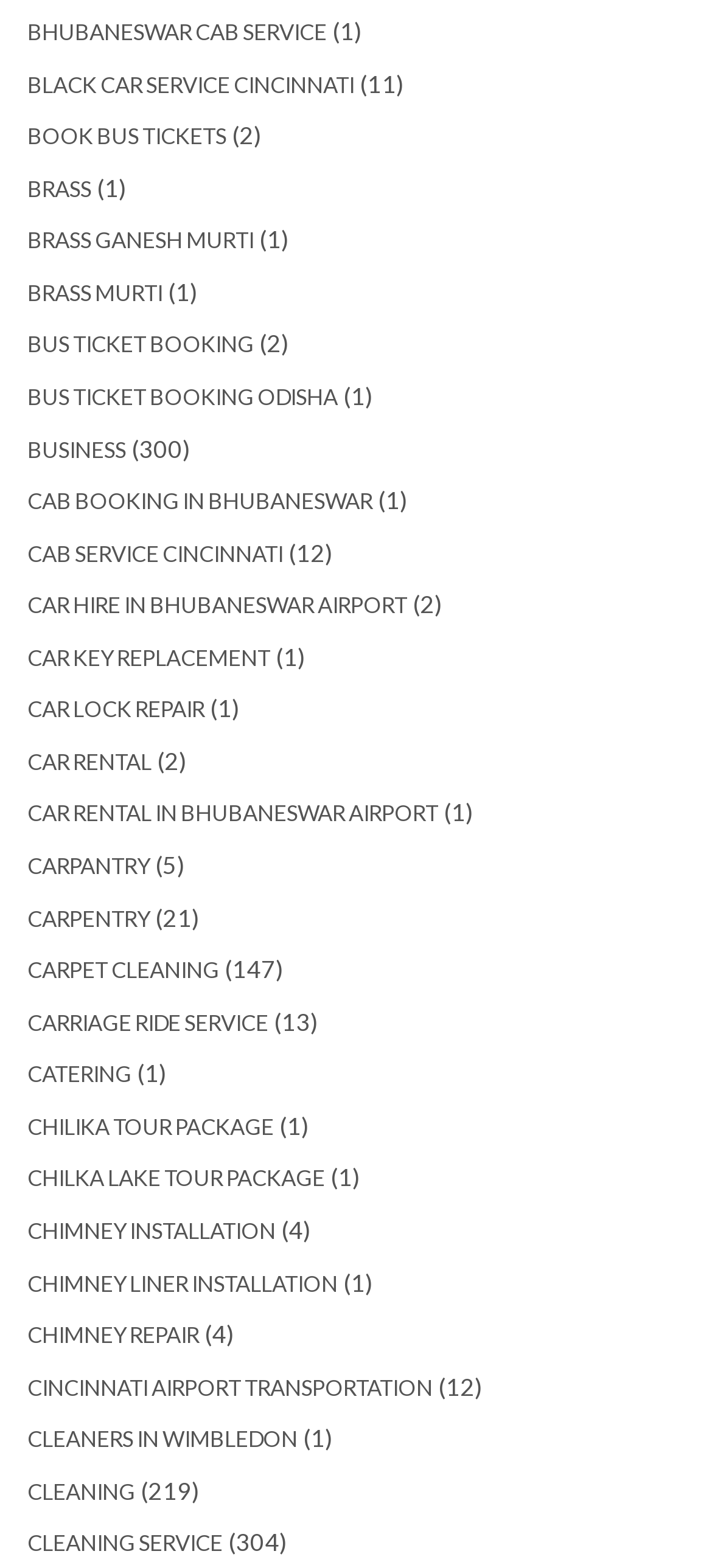Based on what you see in the screenshot, provide a thorough answer to this question: How many car rental options are available in Bhubaneswar airport?

There are two links related to car rental in Bhubaneswar airport: 'CAR HIRE IN BHUBANESWAR AIRPORT' and 'CAR RENTAL IN BHUBANESWAR AIRPORT'. These links are located at different positions on the webpage, but they both mention 'Bhubaneswar airport' in their text.